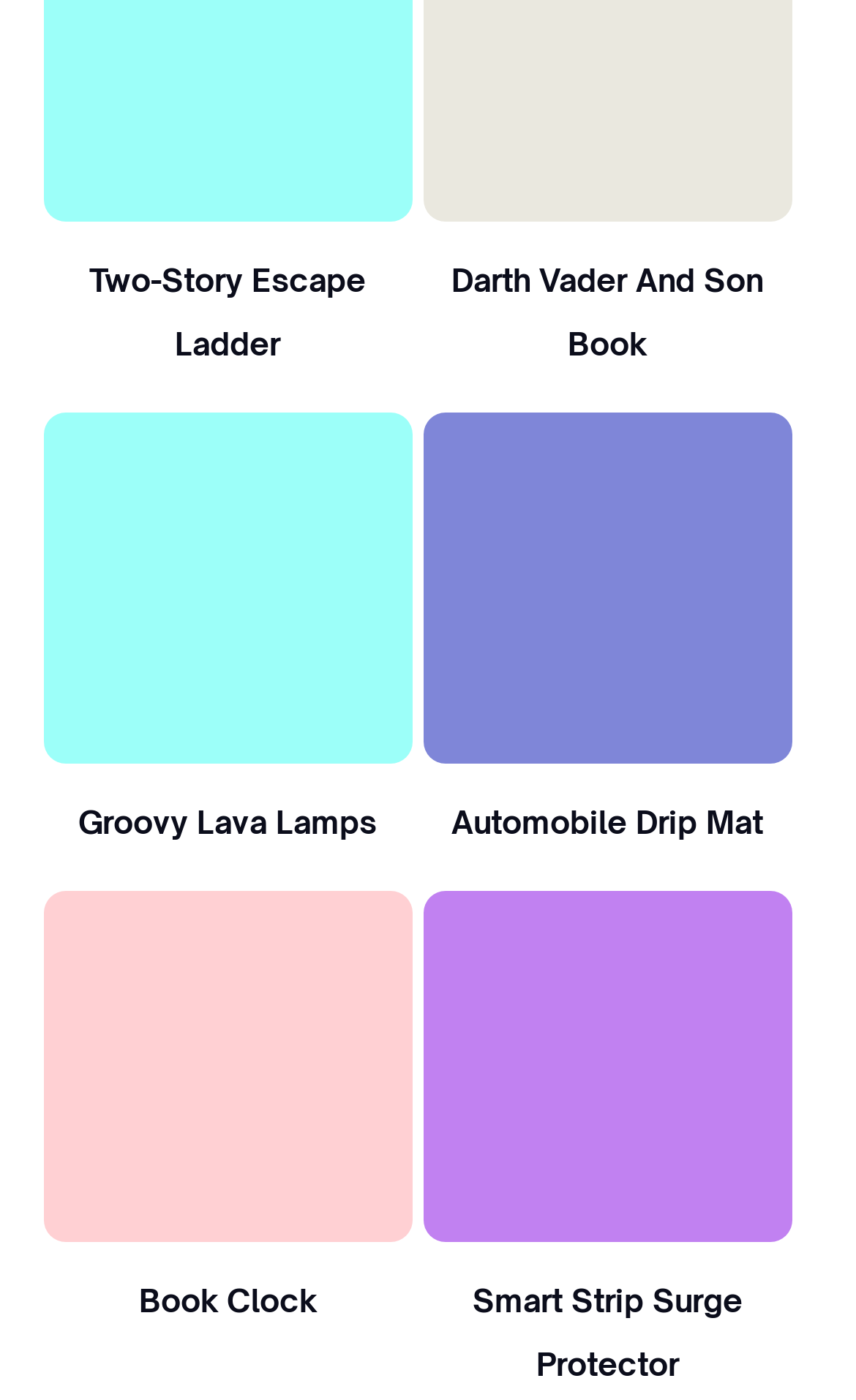Examine the screenshot and answer the question in as much detail as possible: What is the product above the 'Groovy Lava Lamps'?

By analyzing the bounding box coordinates, I found that the 'Two-Story Escape Ladder' element is above the 'Groovy Lava Lamps' element. Specifically, the y1 and y2 coordinates of 'Two-Story Escape Ladder' are smaller than those of 'Groovy Lava Lamps', indicating that it is positioned above it.